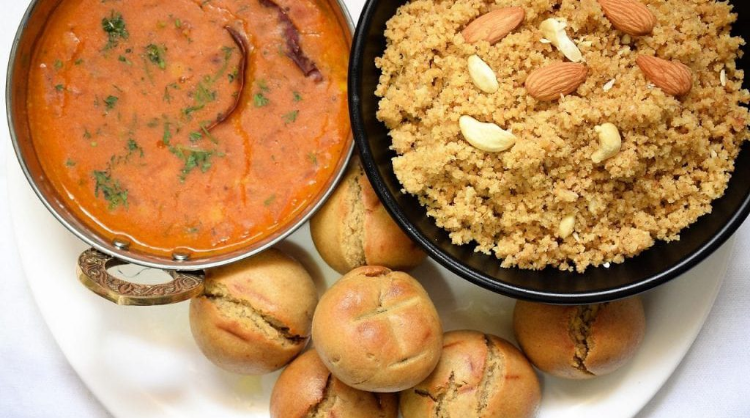Answer the following inquiry with a single word or phrase:
What is the texture of the Baatis?

Crisp on the outside